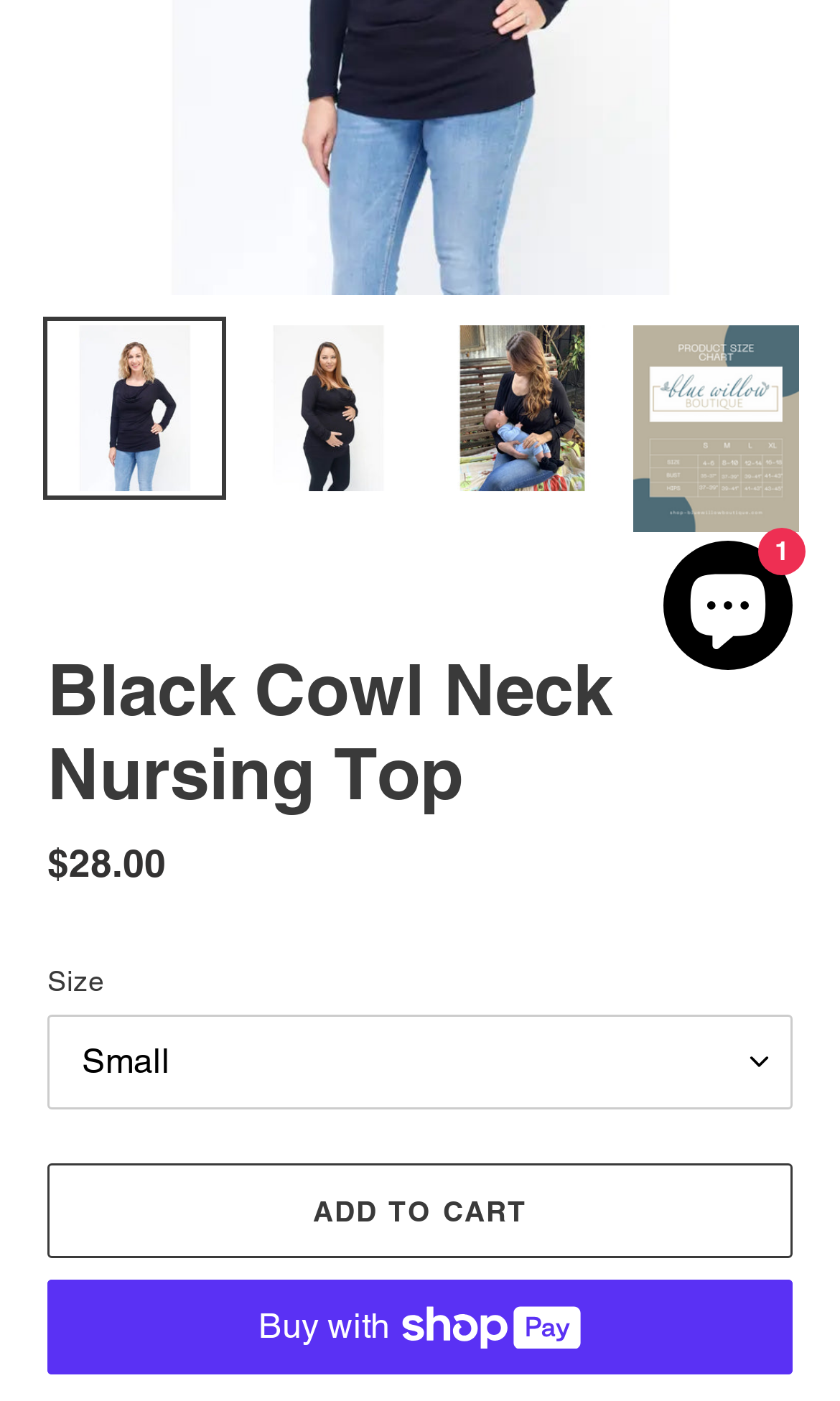Given the webpage screenshot and the description, determine the bounding box coordinates (top-left x, top-left y, bottom-right x, bottom-right y) that define the location of the UI element matching this description: Buy now with ShopPayBuy with

[0.056, 0.913, 0.944, 0.981]